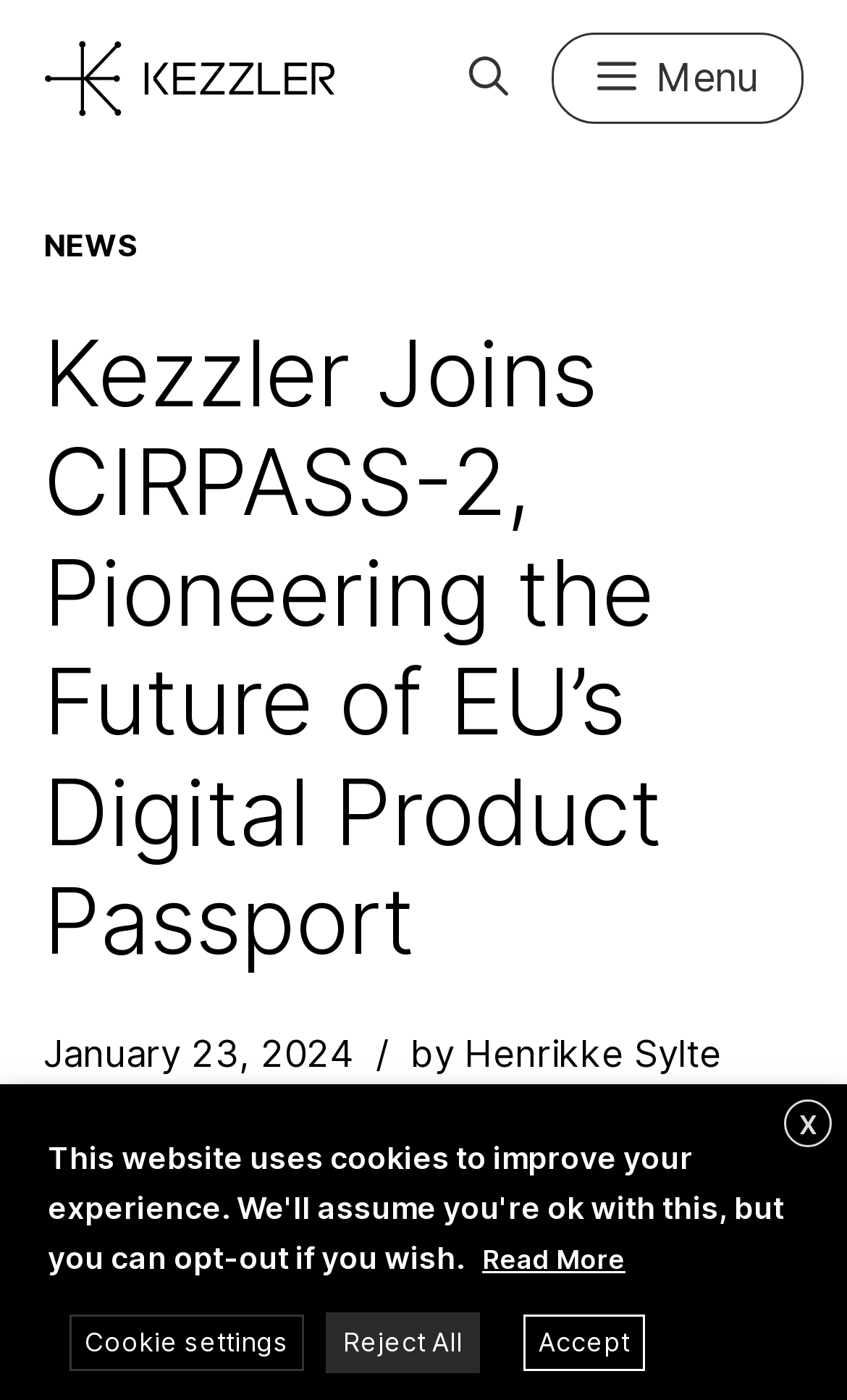What is the author of the news article?
Using the picture, provide a one-word or short phrase answer.

Henrikke Sylte